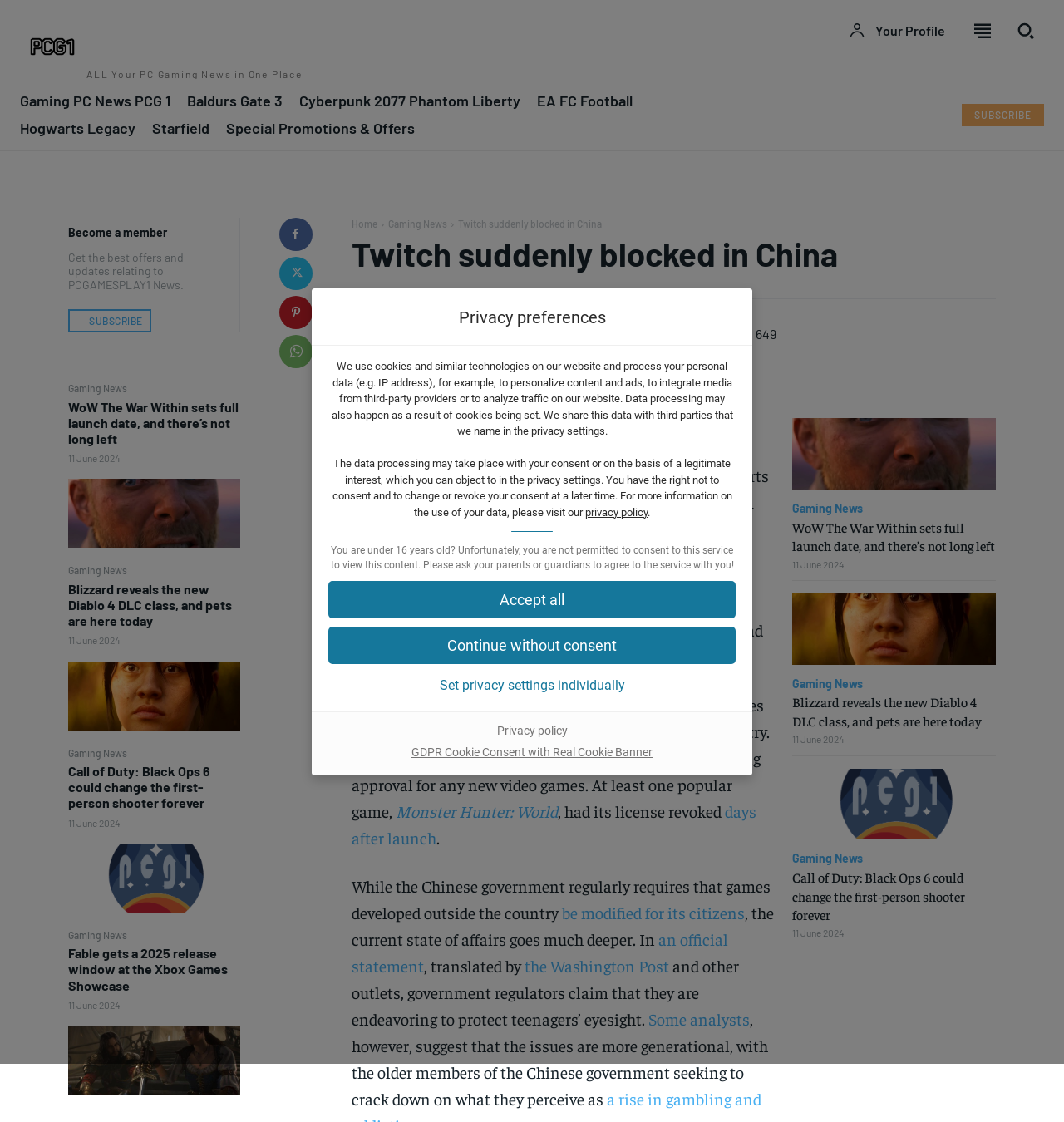Find the bounding box coordinates for the UI element whose description is: "Cyberpunk 2077 Phantom Liberty". The coordinates should be four float numbers between 0 and 1, in the format [left, top, right, bottom].

[0.281, 0.078, 0.489, 0.103]